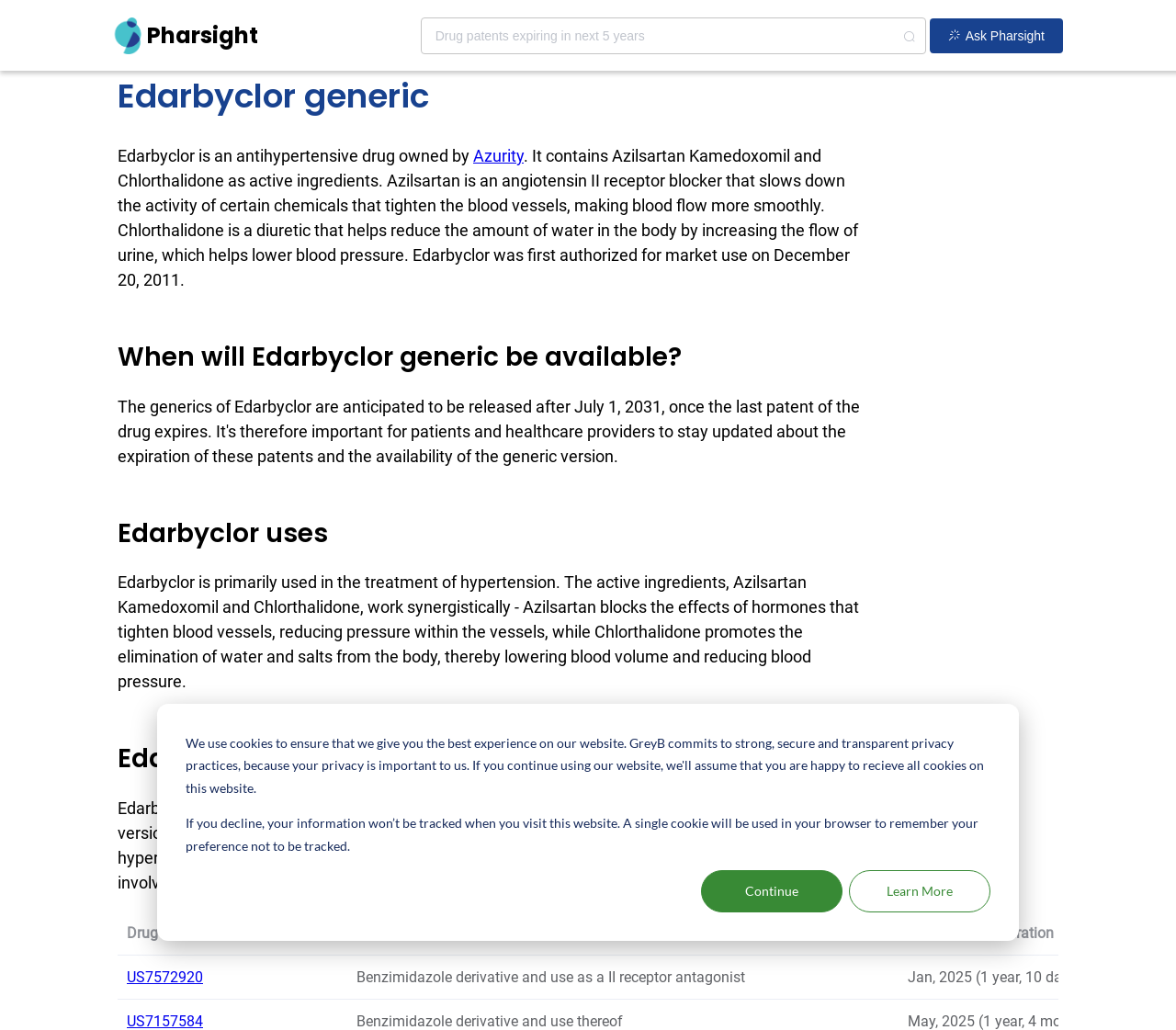Find the bounding box coordinates for the HTML element described as: "Learn More". The coordinates should consist of four float values between 0 and 1, i.e., [left, top, right, bottom].

[0.722, 0.845, 0.842, 0.886]